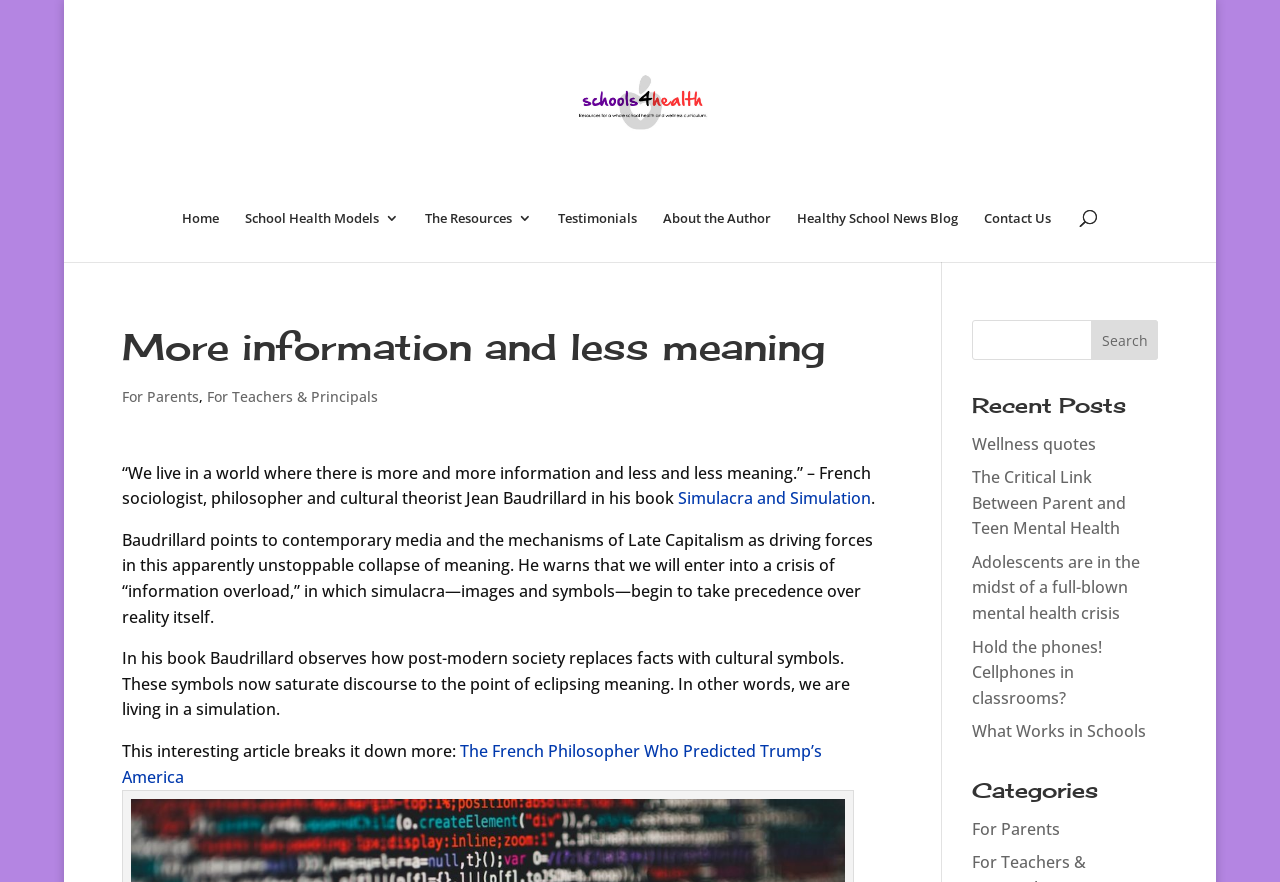Identify the bounding box coordinates of the area you need to click to perform the following instruction: "Search for a keyword".

[0.759, 0.363, 0.905, 0.408]